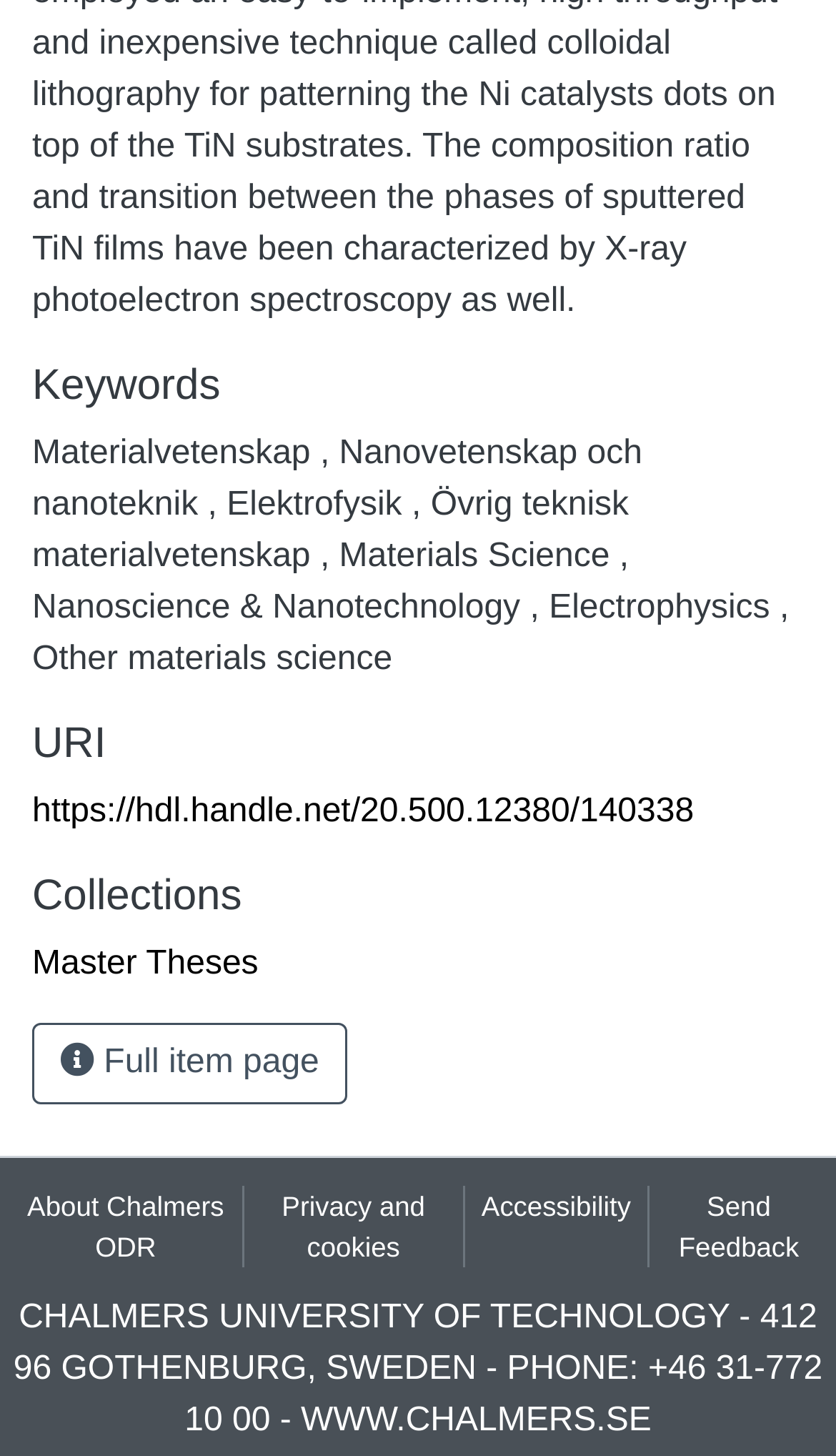Answer the question below with a single word or a brief phrase: 
What is the purpose of the button?

Full item page